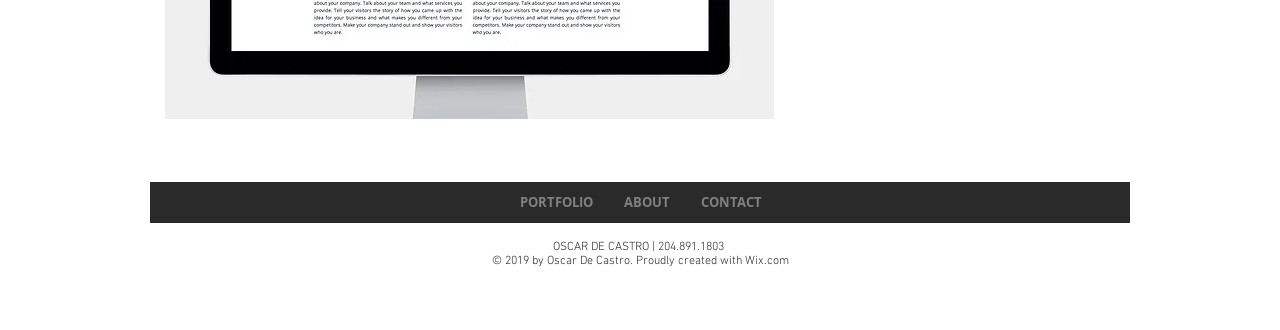Given the description of the UI element: "CONTACT", predict the bounding box coordinates in the form of [left, top, right, bottom], with each value being a float between 0 and 1.

[0.535, 0.552, 0.607, 0.676]